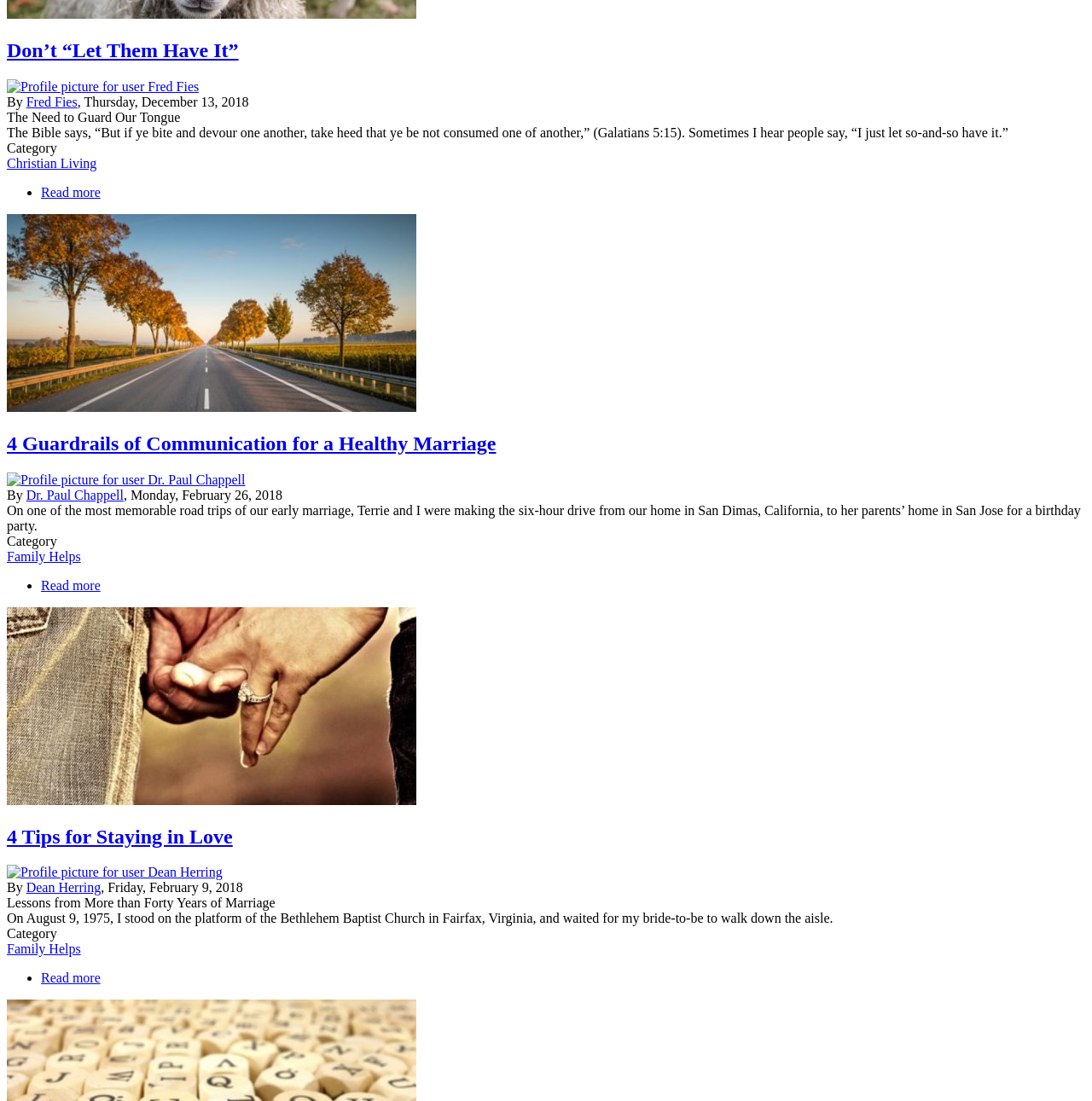What is the date of the first article?
Look at the image and respond with a single word or a short phrase.

Thursday, December 13, 2018